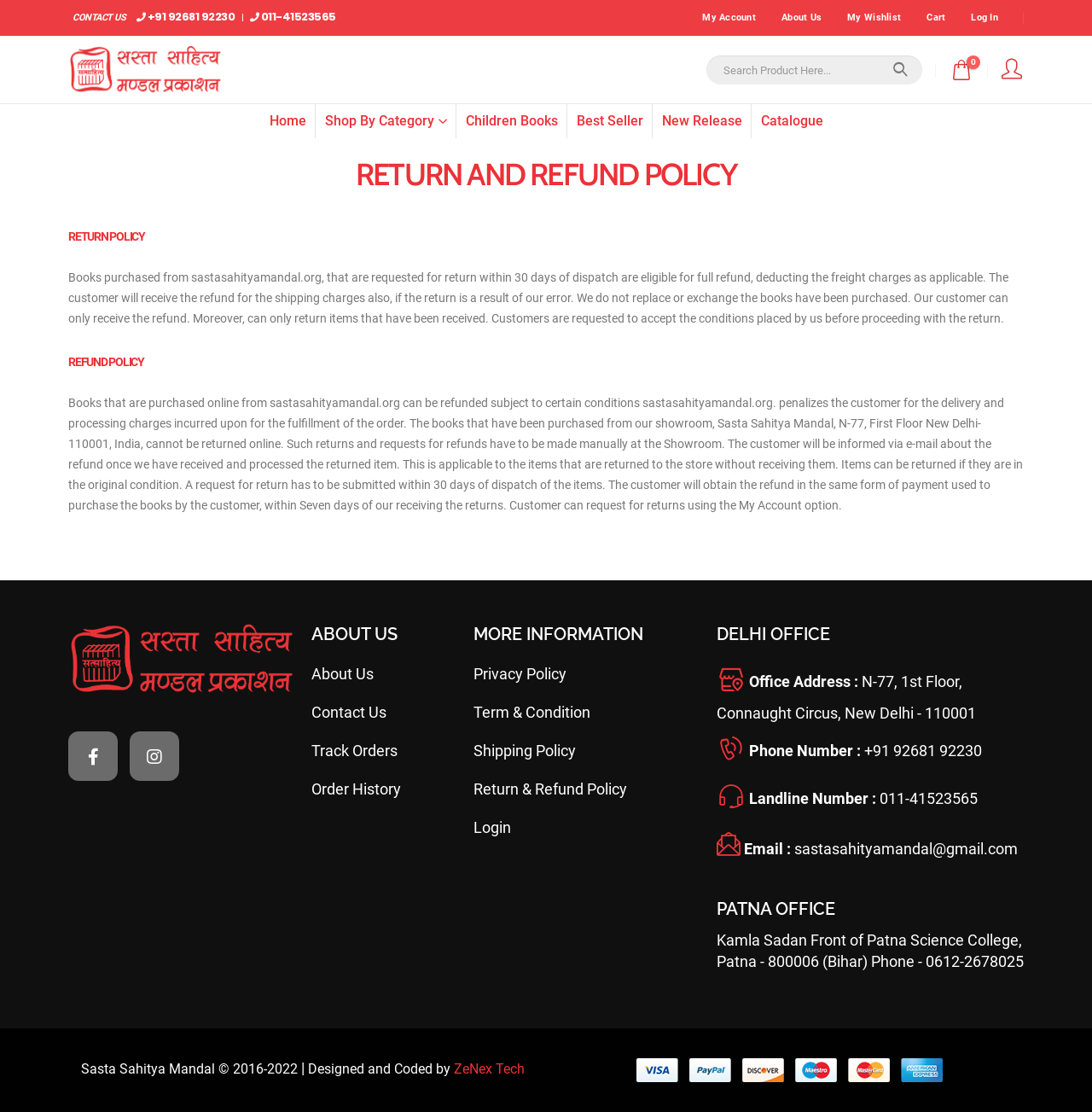Using the element description: "Return & Refund Policy", determine the bounding box coordinates. The coordinates should be in the format [left, top, right, bottom], with values between 0 and 1.

[0.434, 0.702, 0.574, 0.718]